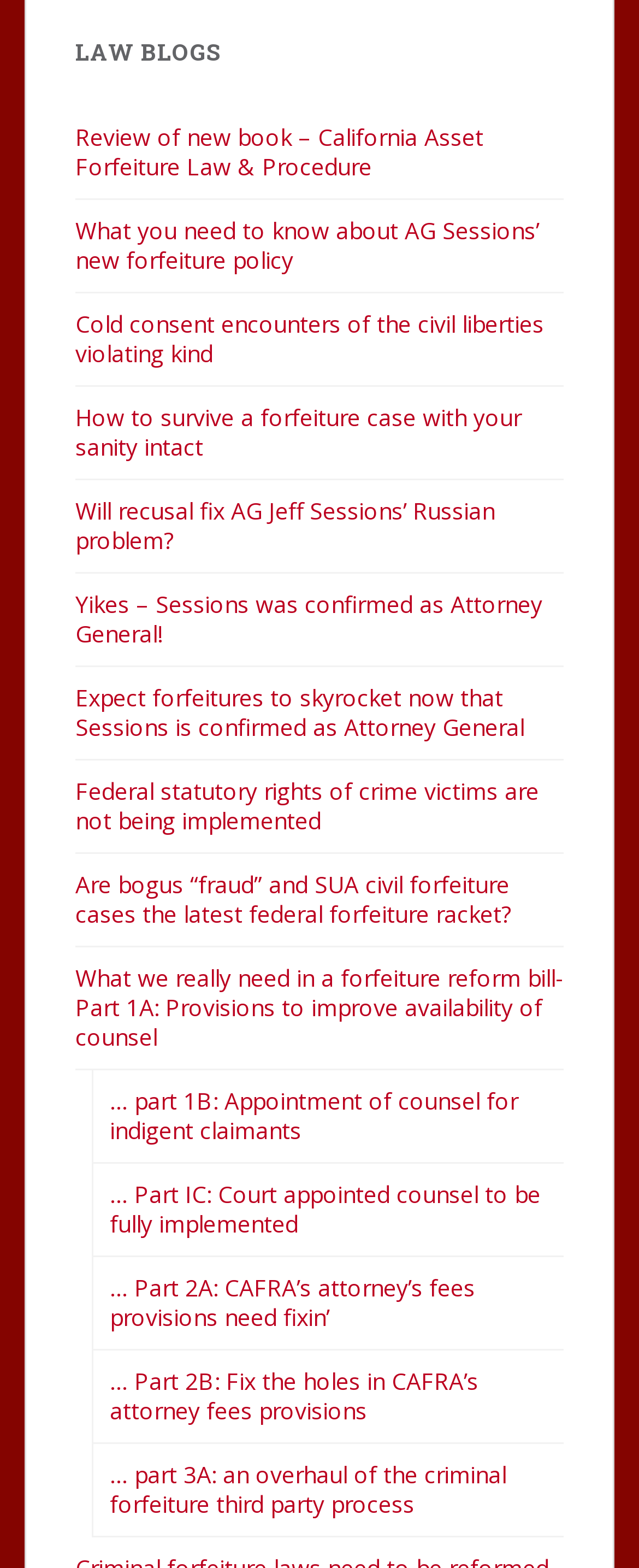Please locate the clickable area by providing the bounding box coordinates to follow this instruction: "Read about California Asset Forfeiture Law & Procedure".

[0.118, 0.067, 0.882, 0.127]